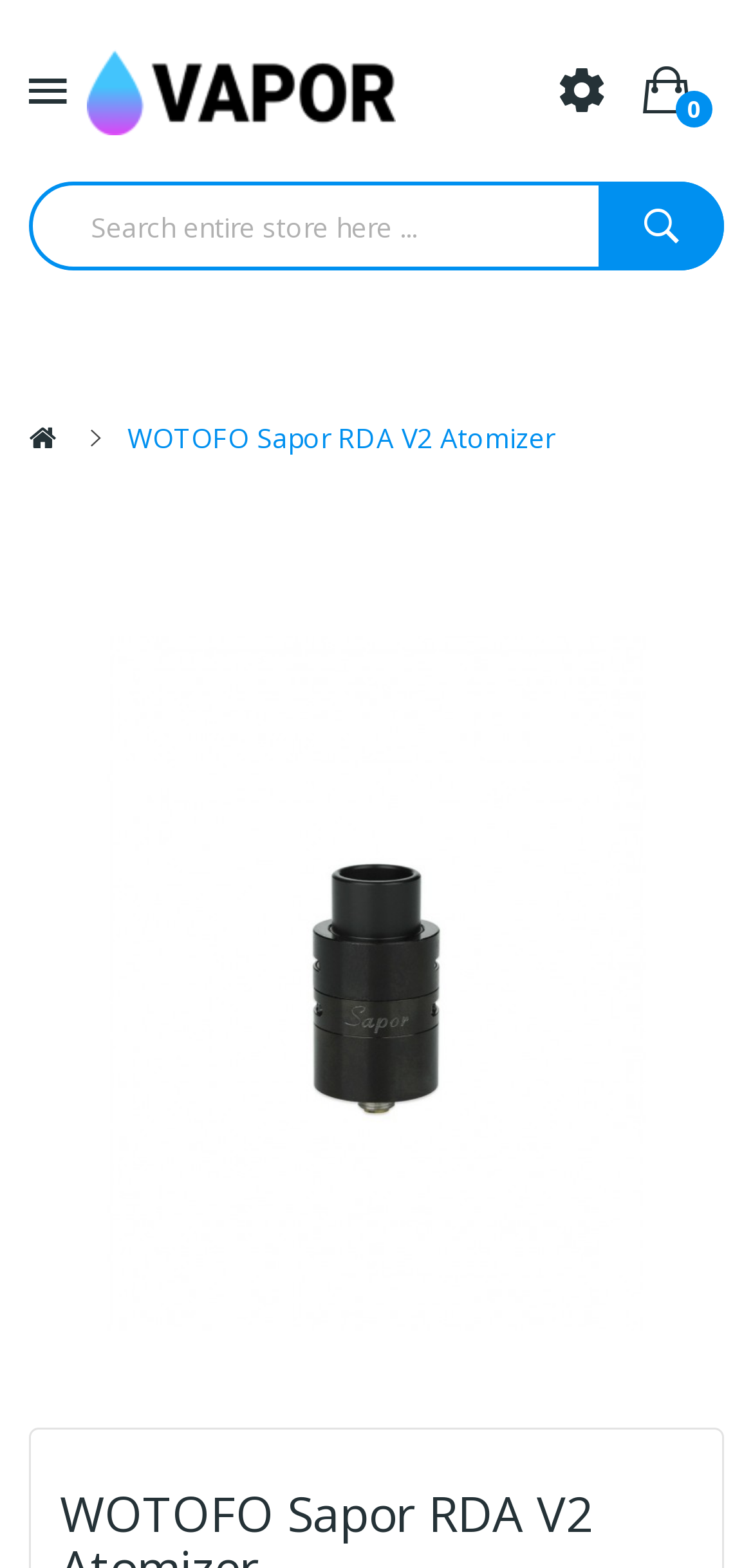Analyze the image and answer the question with as much detail as possible: 
What is the brand of the product?

Based on the webpage, the brand of the product is WOTOFO Sapor, which is mentioned in the link 'WOTOFO Sapor RDA V2 Atomizer' and also in the image description.